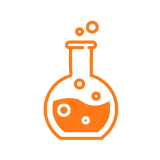What is the purpose of the Protein Crosslinker?
Using the image provided, answer with just one word or phrase.

Creating macromolecular drug conjugates